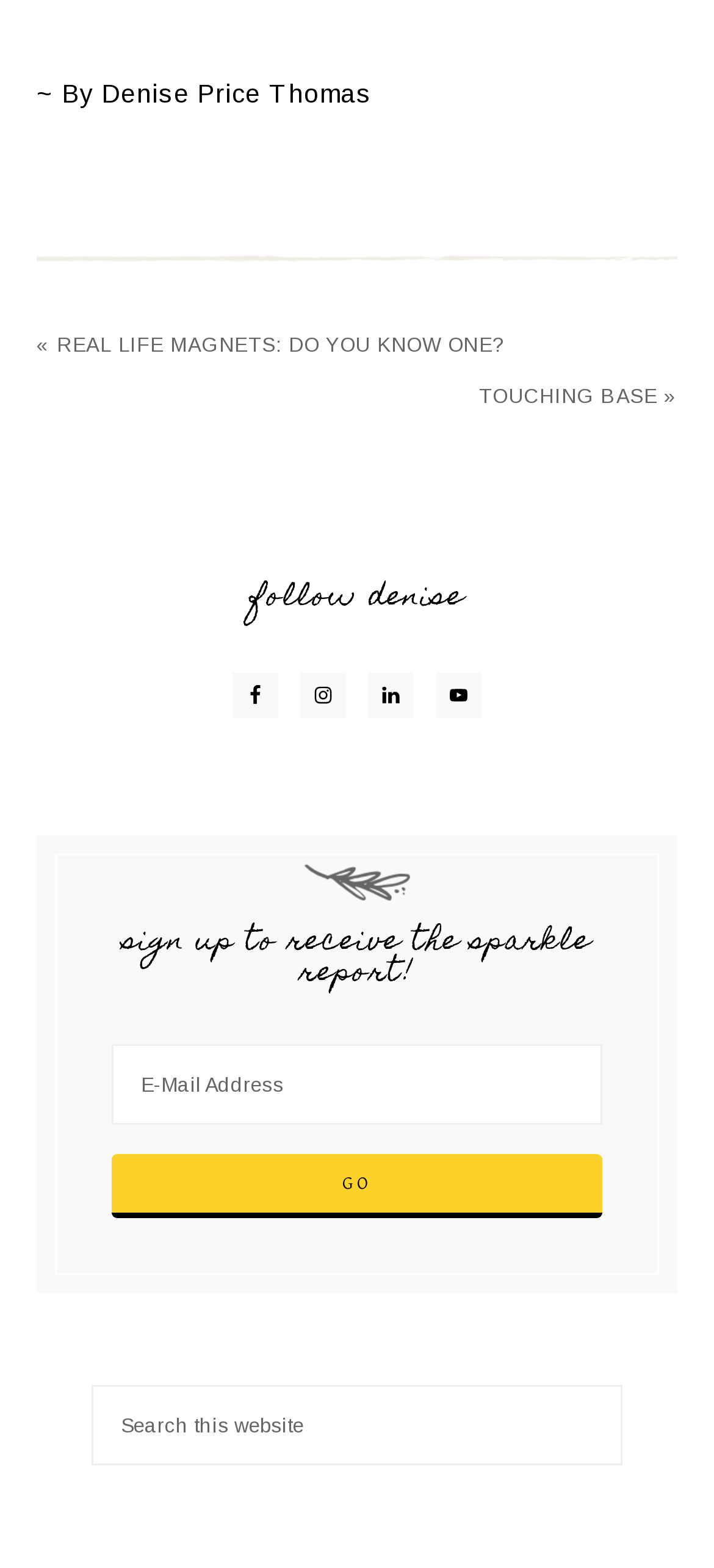Locate the bounding box coordinates of the clickable area needed to fulfill the instruction: "Click the YouTube link".

[0.61, 0.429, 0.674, 0.458]